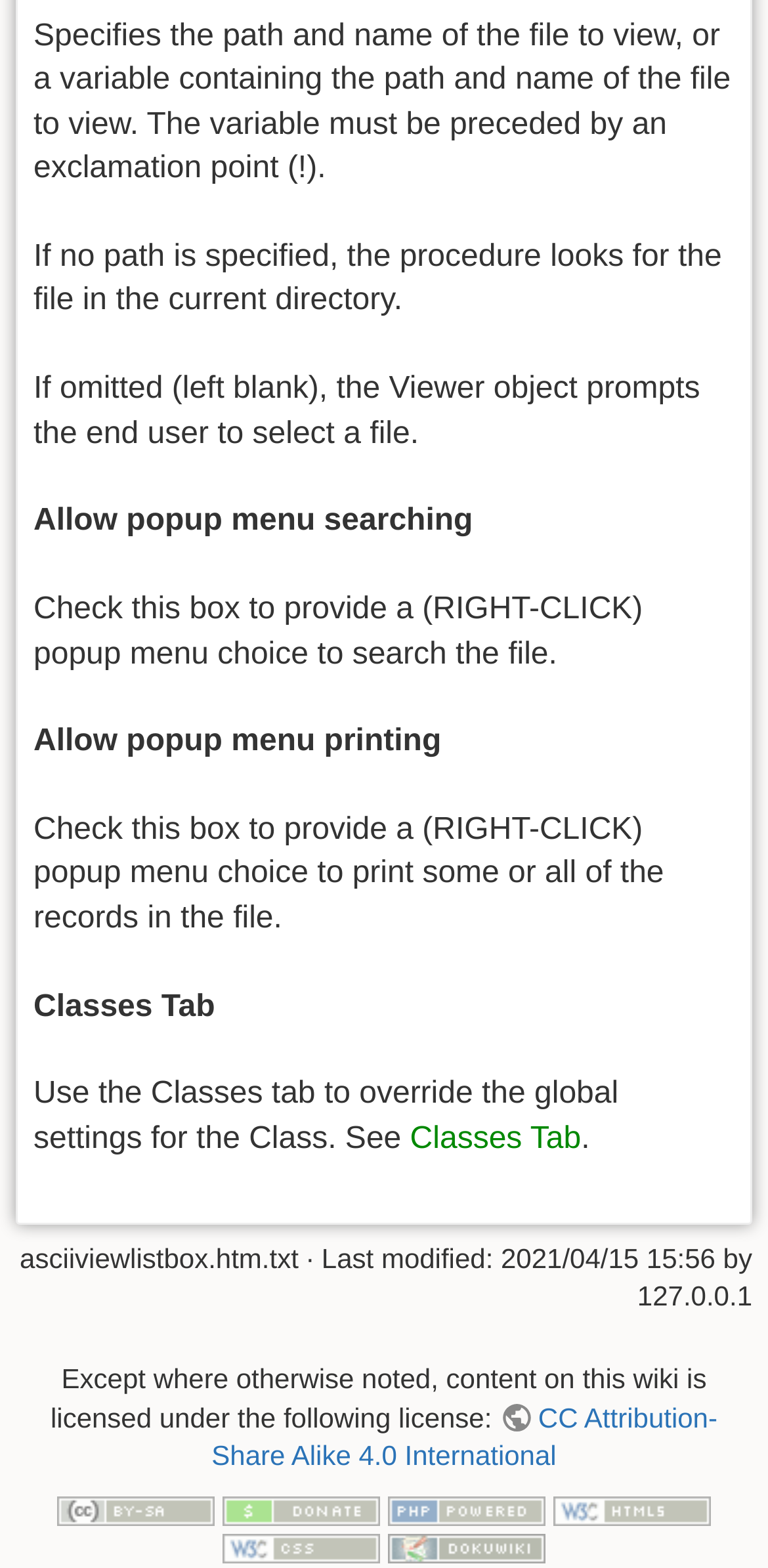Locate the bounding box coordinates of the element to click to perform the following action: 'Click the link to learn about Classes Tab'. The coordinates should be given as four float values between 0 and 1, in the form of [left, top, right, bottom].

[0.534, 0.716, 0.757, 0.737]